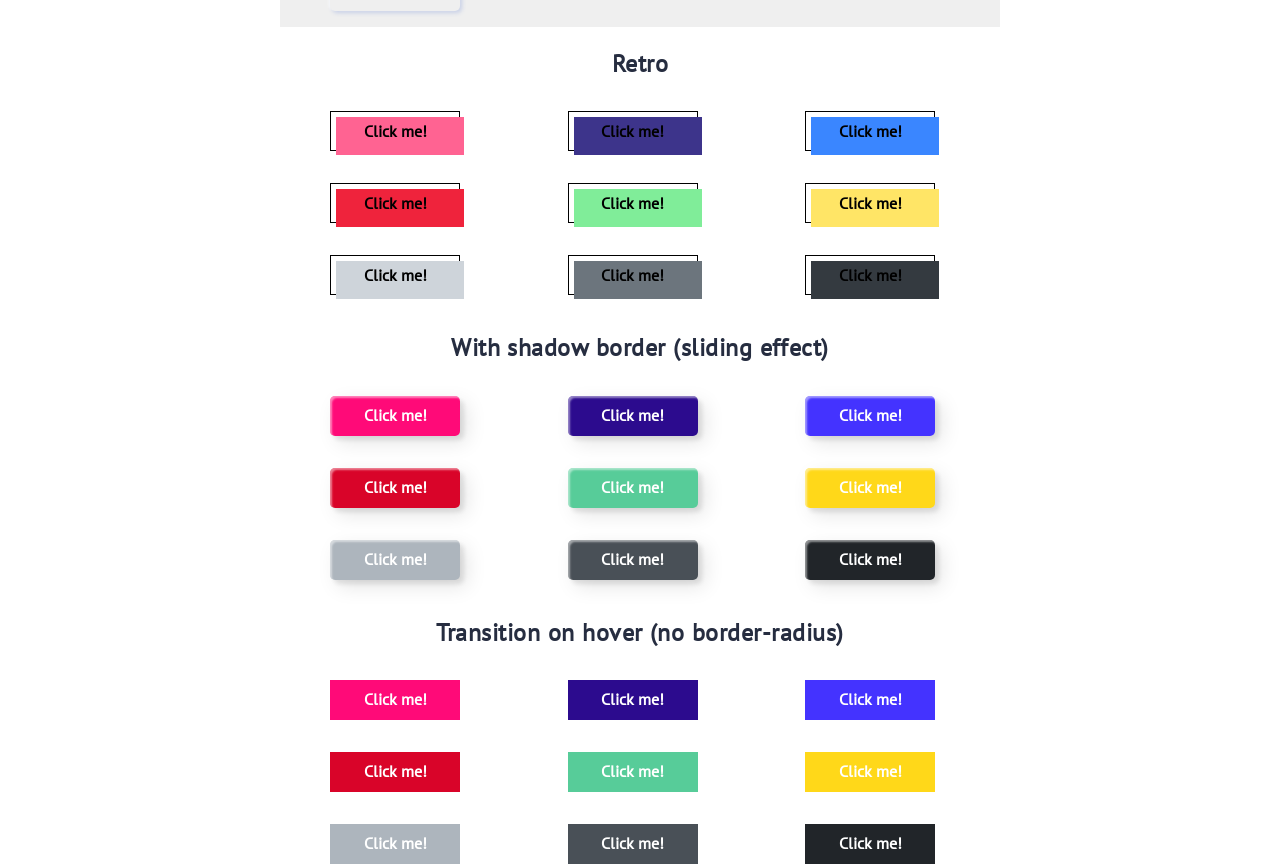Determine the bounding box coordinates of the clickable region to execute the instruction: "Click the top left button". The coordinates should be four float numbers between 0 and 1, denoted as [left, top, right, bottom].

[0.258, 0.128, 0.36, 0.174]